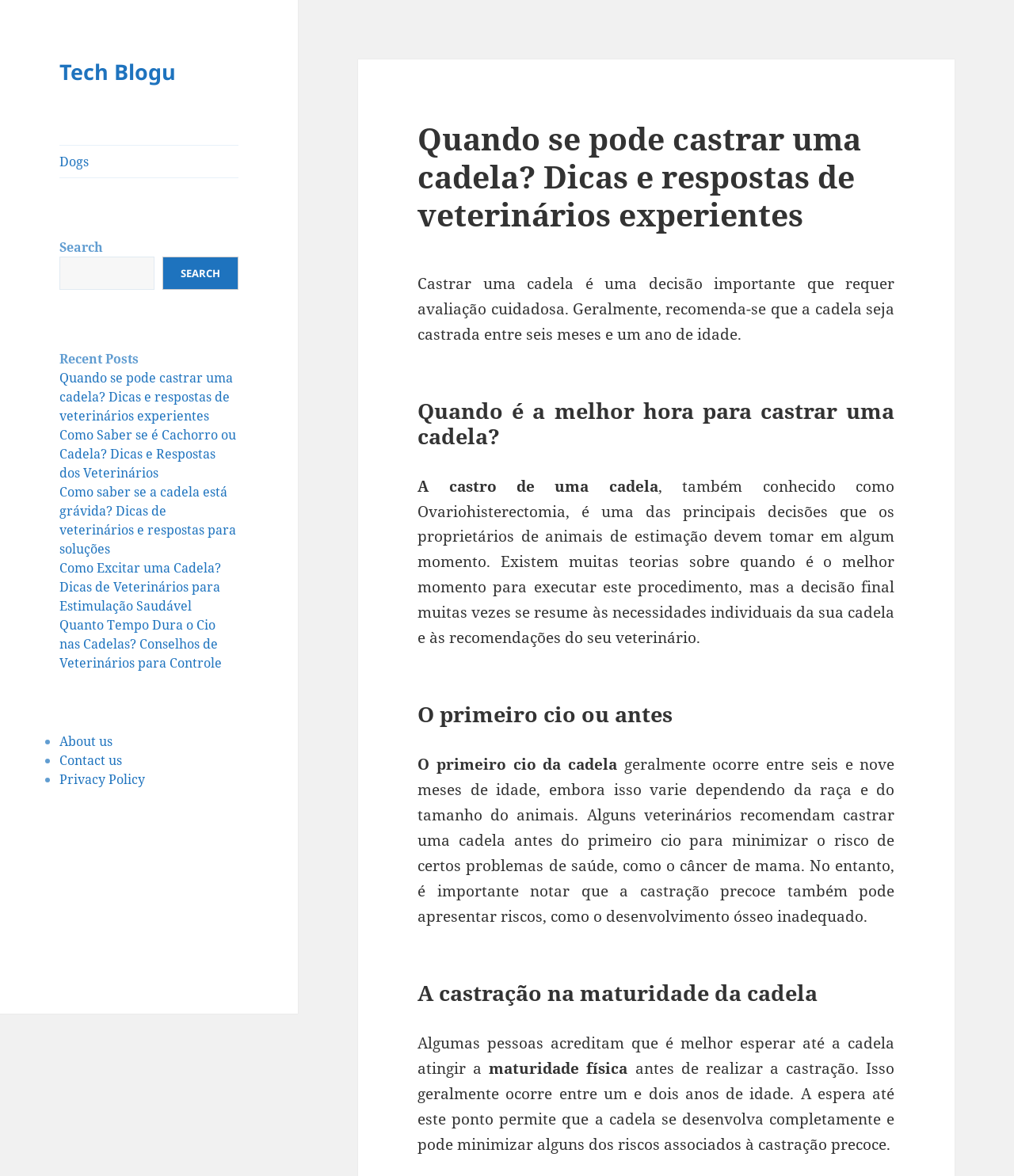Provide a one-word or short-phrase answer to the question:
What is the function of the button with the text 'SEARCH'?

To submit search query